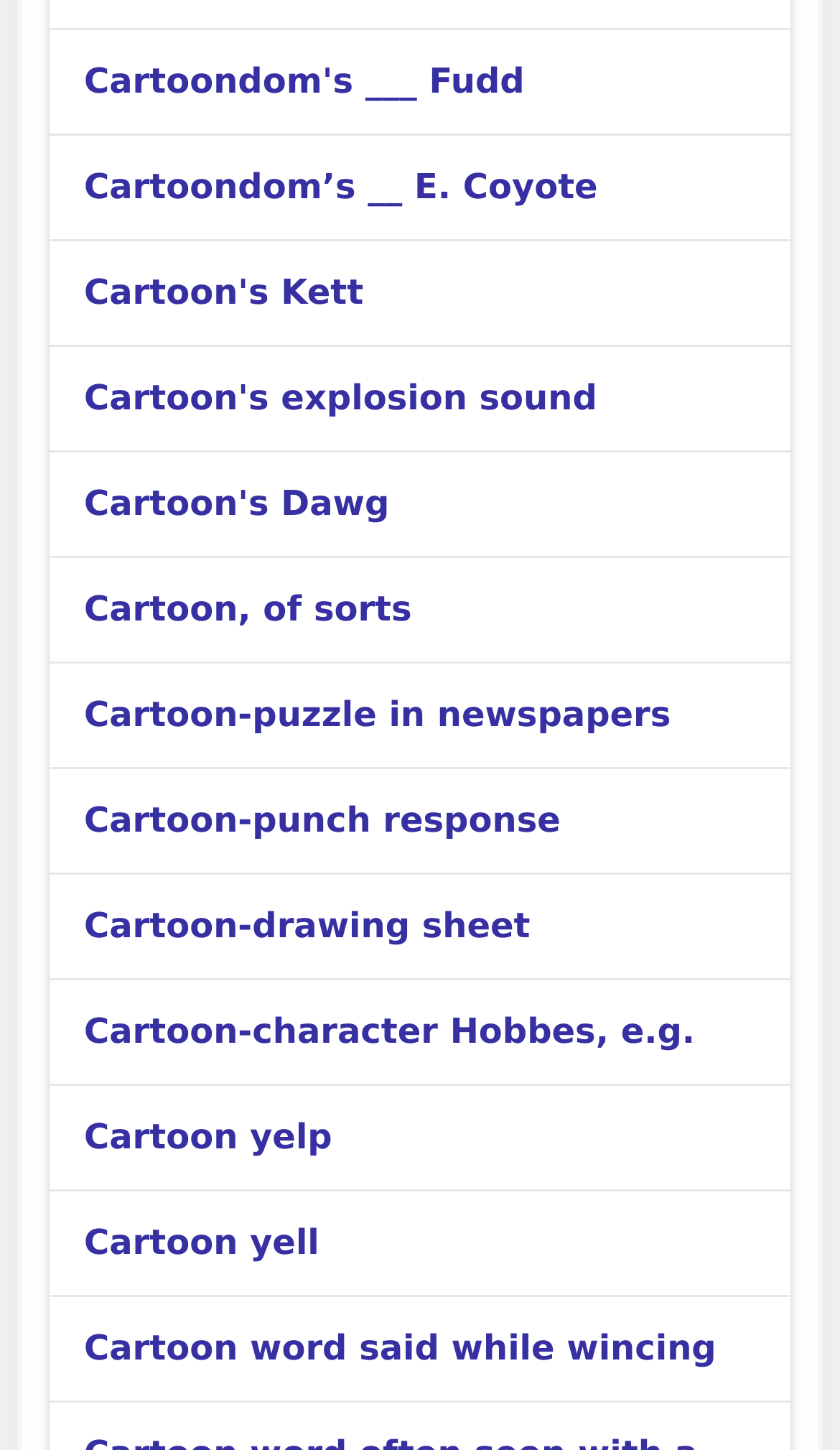Can you pinpoint the bounding box coordinates for the clickable element required for this instruction: "Click Website Sign In"? The coordinates should be four float numbers between 0 and 1, i.e., [left, top, right, bottom].

None